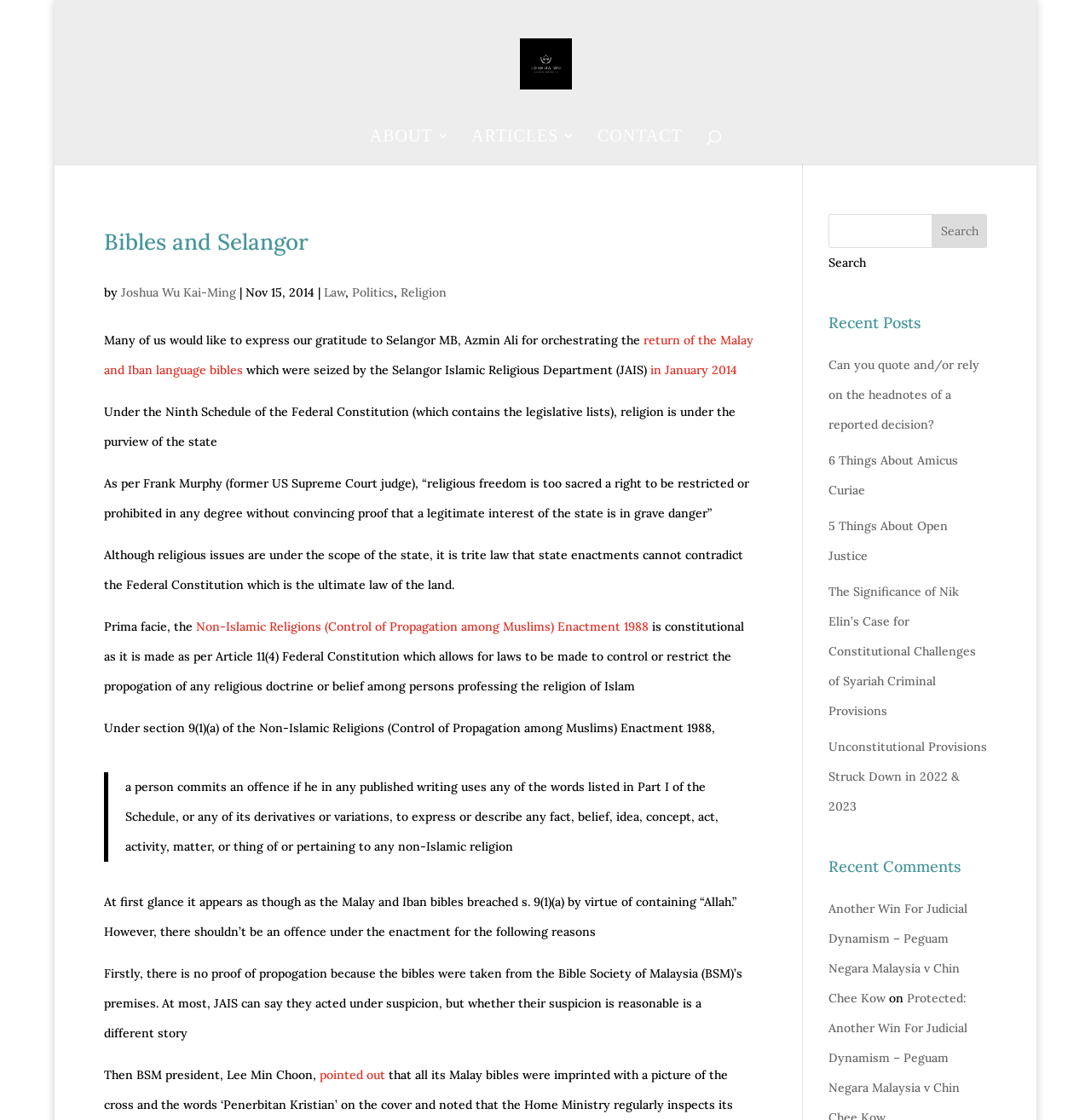Elaborate on the information and visuals displayed on the webpage.

The webpage is about Selangor Archives, with a focus on articles and writings by Joshua Wu Kai-Ming. At the top, there is a link to the author's name, accompanied by an image. Below this, there are three main navigation links: "ABOUT", "ARTICLES", and "CONTACT".

The main content of the page is an article titled "Bibles and Selangor", which discusses the return of Malay and Iban language bibles seized by the Selangor Islamic Religious Department (JAIS) in 2014. The article explores the legal aspects of the issue, citing the Federal Constitution and the Non-Islamic Religions (Control of Propagation among Muslims) Enactment 1988.

The article is divided into several sections, with headings and links to related topics. There are also blockquotes and static text sections that provide additional information and quotes.

On the right side of the page, there is a search bar with a textbox and a search button. Below this, there are headings for "Recent Posts" and "Recent Comments", which list links to other articles and comments on the website.

Overall, the webpage appears to be a blog or archive of articles and writings on legal and religious topics, with a focus on Selangor and Malaysian issues.